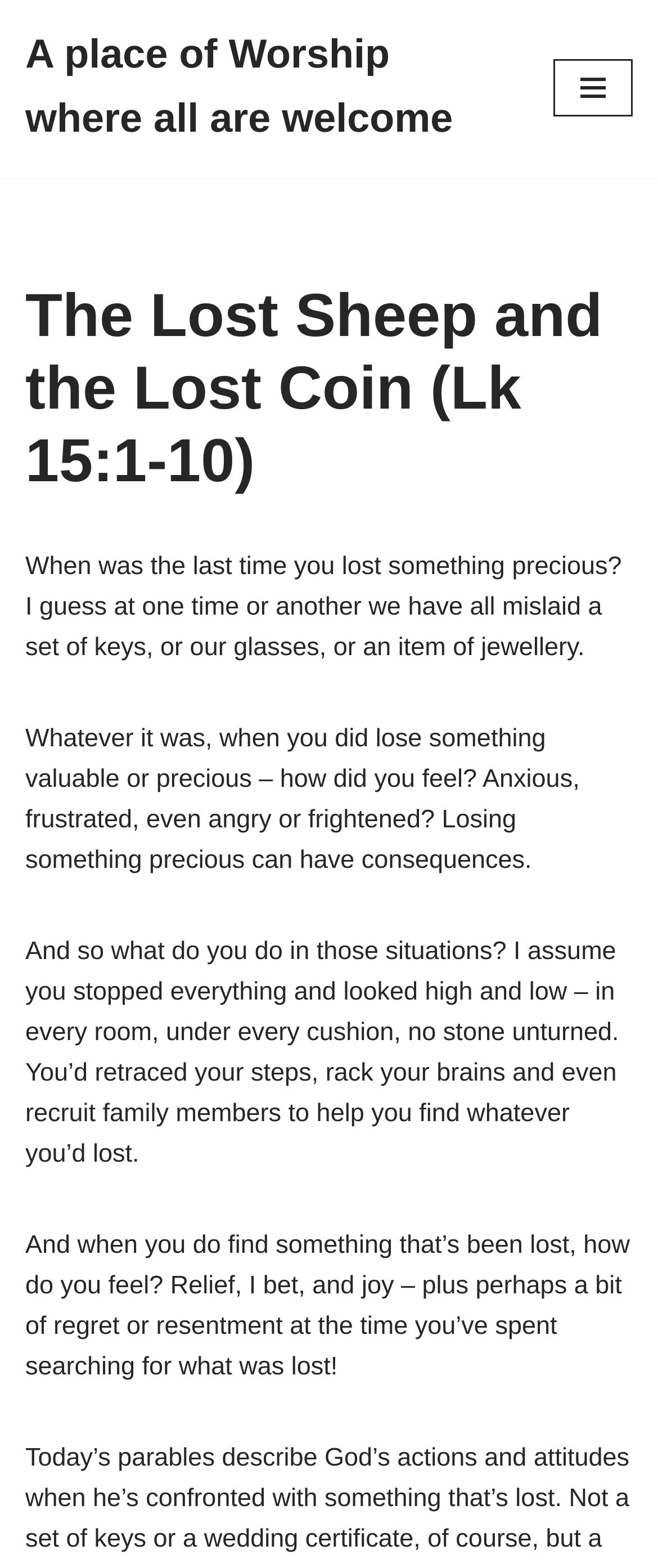Find the bounding box coordinates for the element described here: "Skip to content".

[0.0, 0.034, 0.077, 0.056]